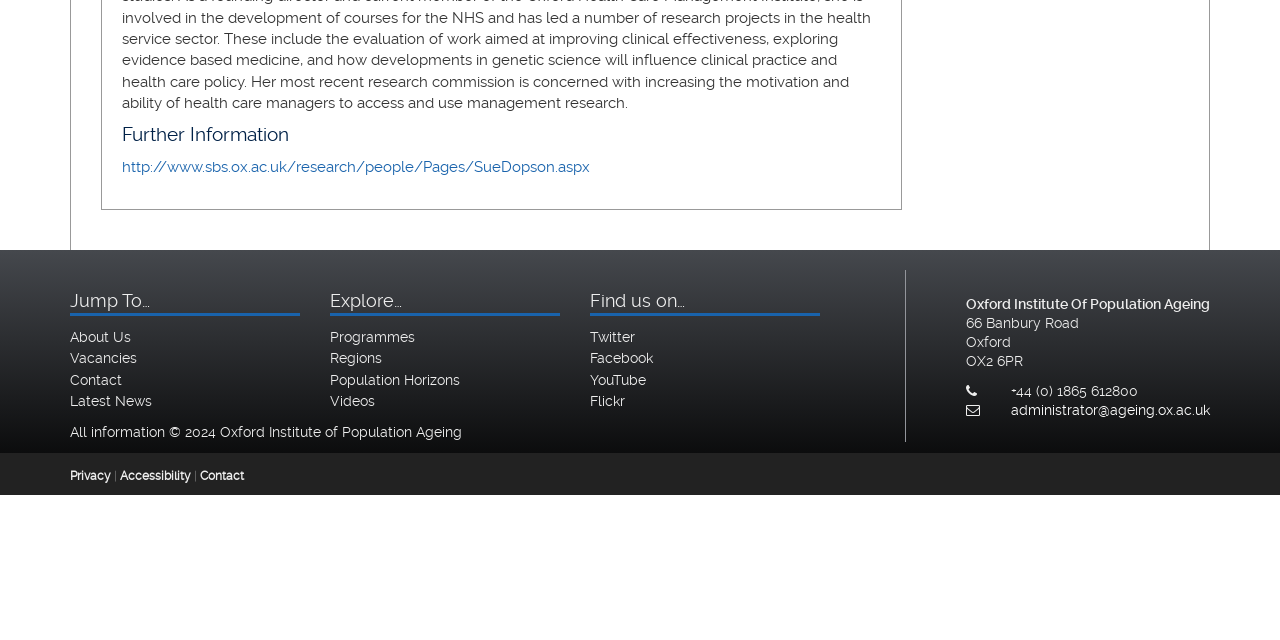Using the webpage screenshot, locate the HTML element that fits the following description and provide its bounding box: "Twitter".

[0.461, 0.514, 0.496, 0.539]